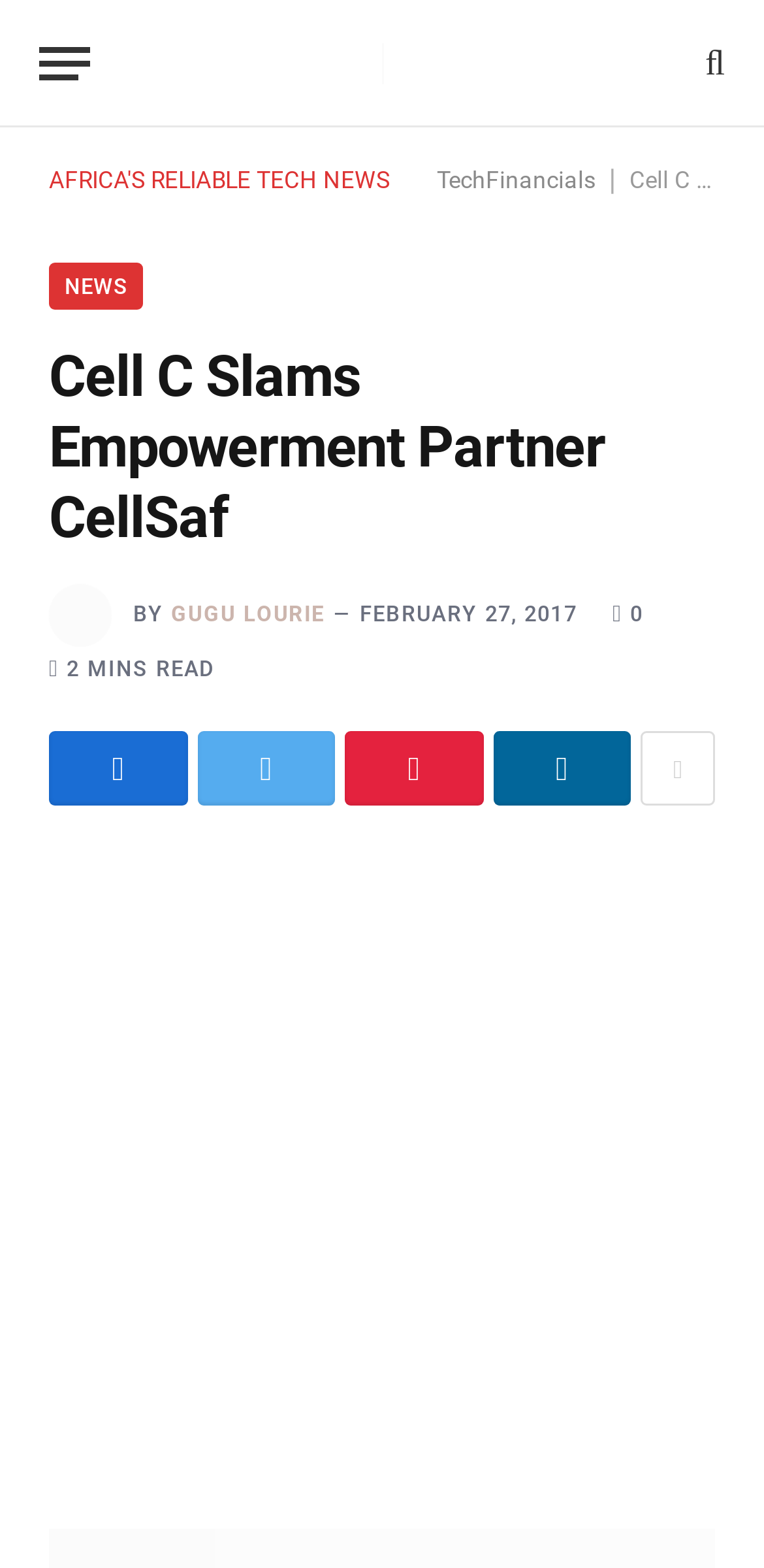What is the name of the mobile phone operator mentioned in the article?
Offer a detailed and full explanation in response to the question.

The article's heading is 'Cell C Slams Empowerment Partner CellSaf', which indicates that Cell C is the mobile phone operator being referred to.